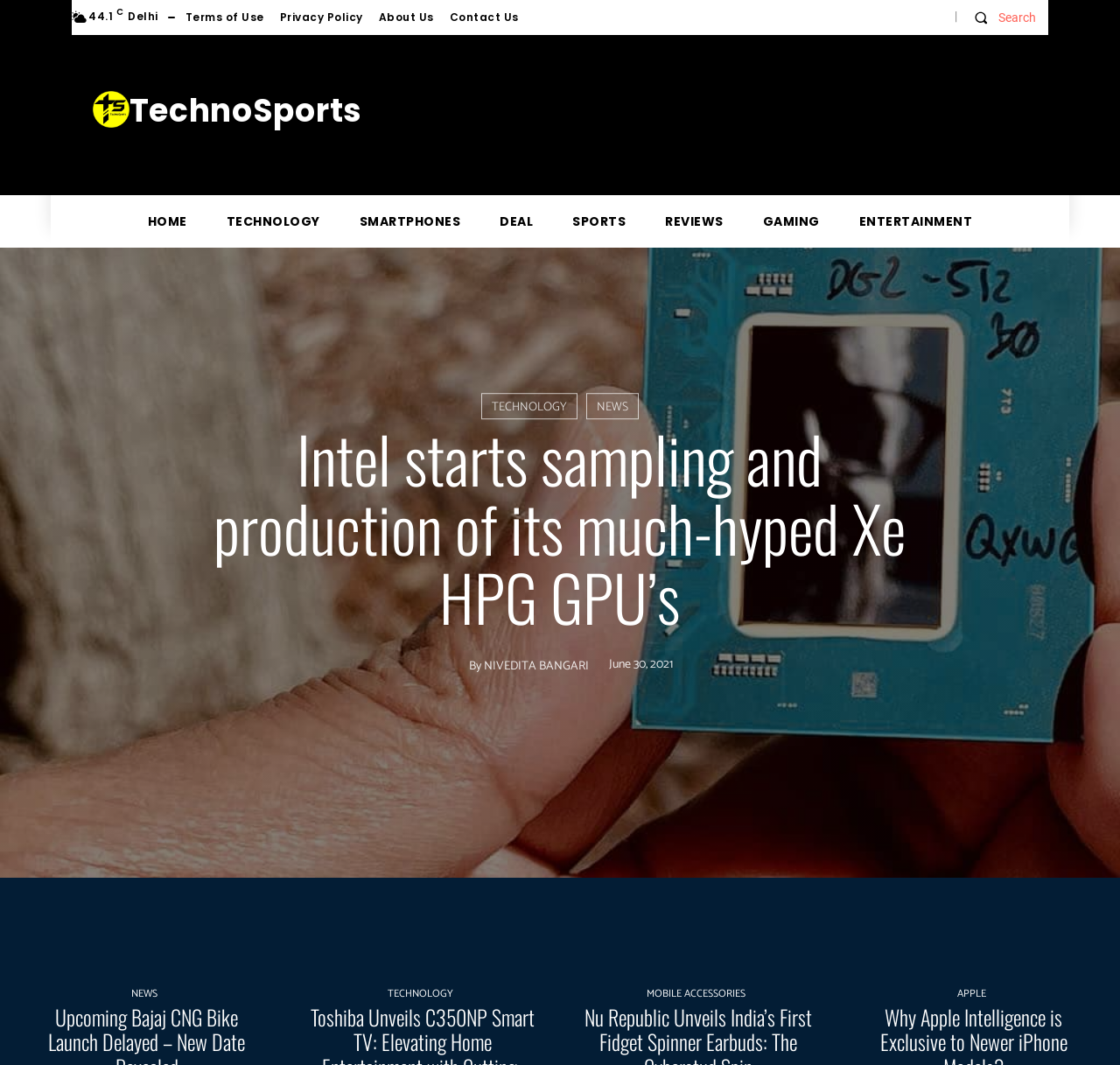Refer to the screenshot and answer the following question in detail:
What is the name of the author of the article?

The author's name is mentioned below the article title, which is 'Nivedita Bangari', as indicated by the link element with the text 'Nivedita Bangari' and the corresponding image element.